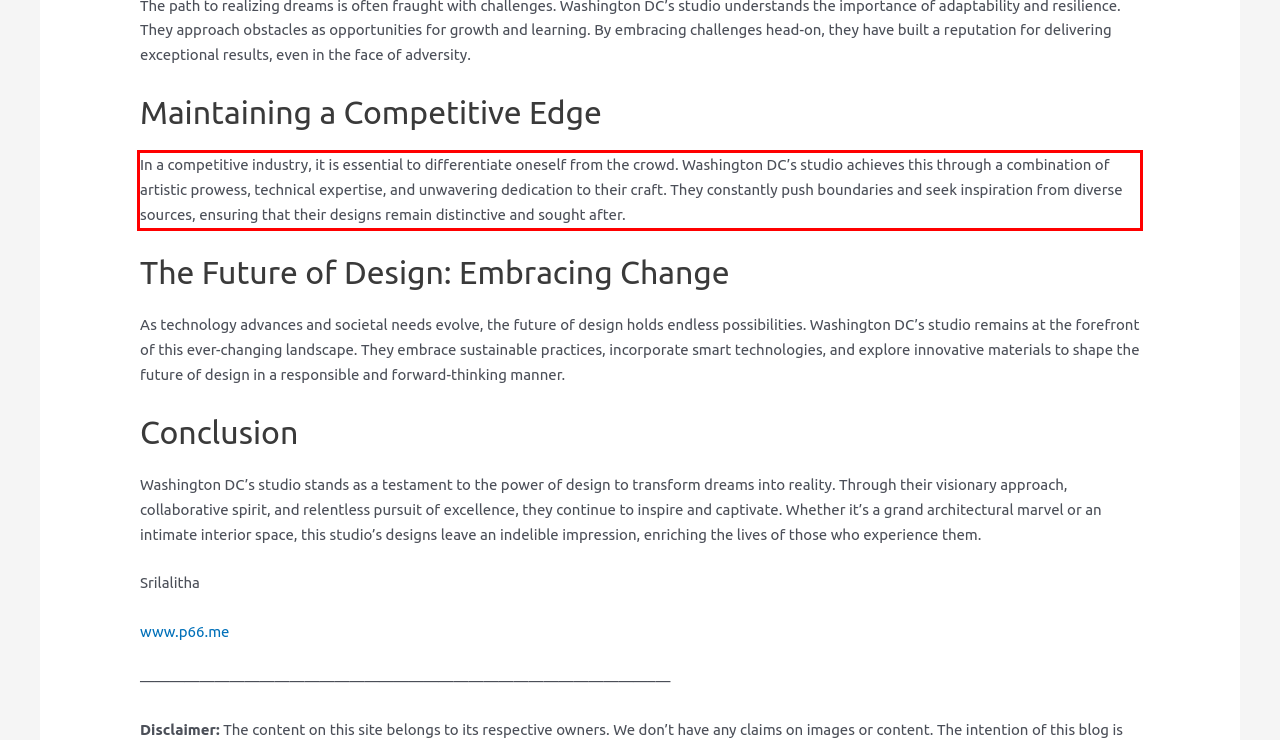Look at the provided screenshot of the webpage and perform OCR on the text within the red bounding box.

In a competitive industry, it is essential to differentiate oneself from the crowd. Washington DC’s studio achieves this through a combination of artistic prowess, technical expertise, and unwavering dedication to their craft. They constantly push boundaries and seek inspiration from diverse sources, ensuring that their designs remain distinctive and sought after.